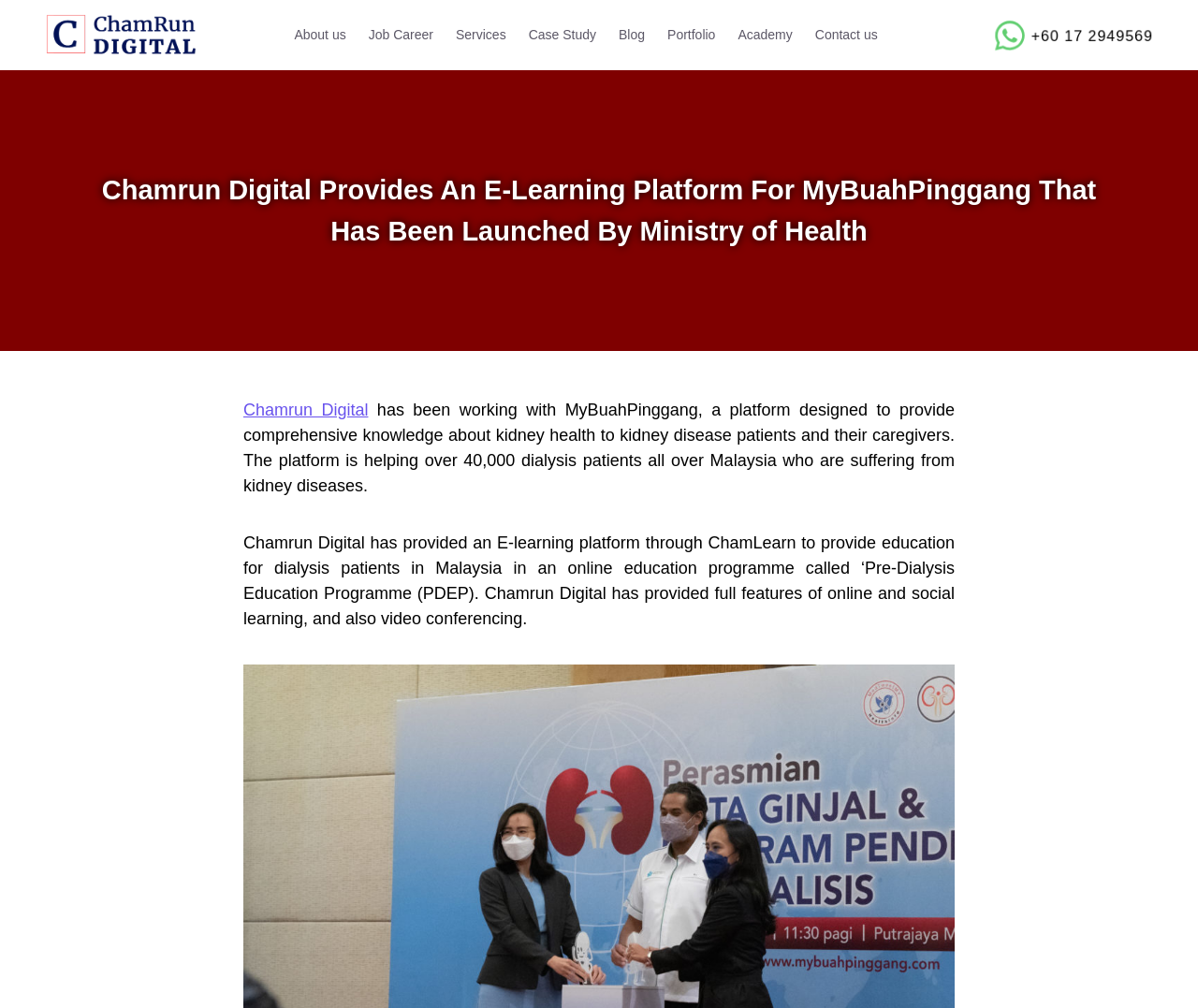Can you find the bounding box coordinates for the element that needs to be clicked to execute this instruction: "go to the academy"? The coordinates should be given as four float numbers between 0 and 1, i.e., [left, top, right, bottom].

[0.607, 0.0, 0.671, 0.07]